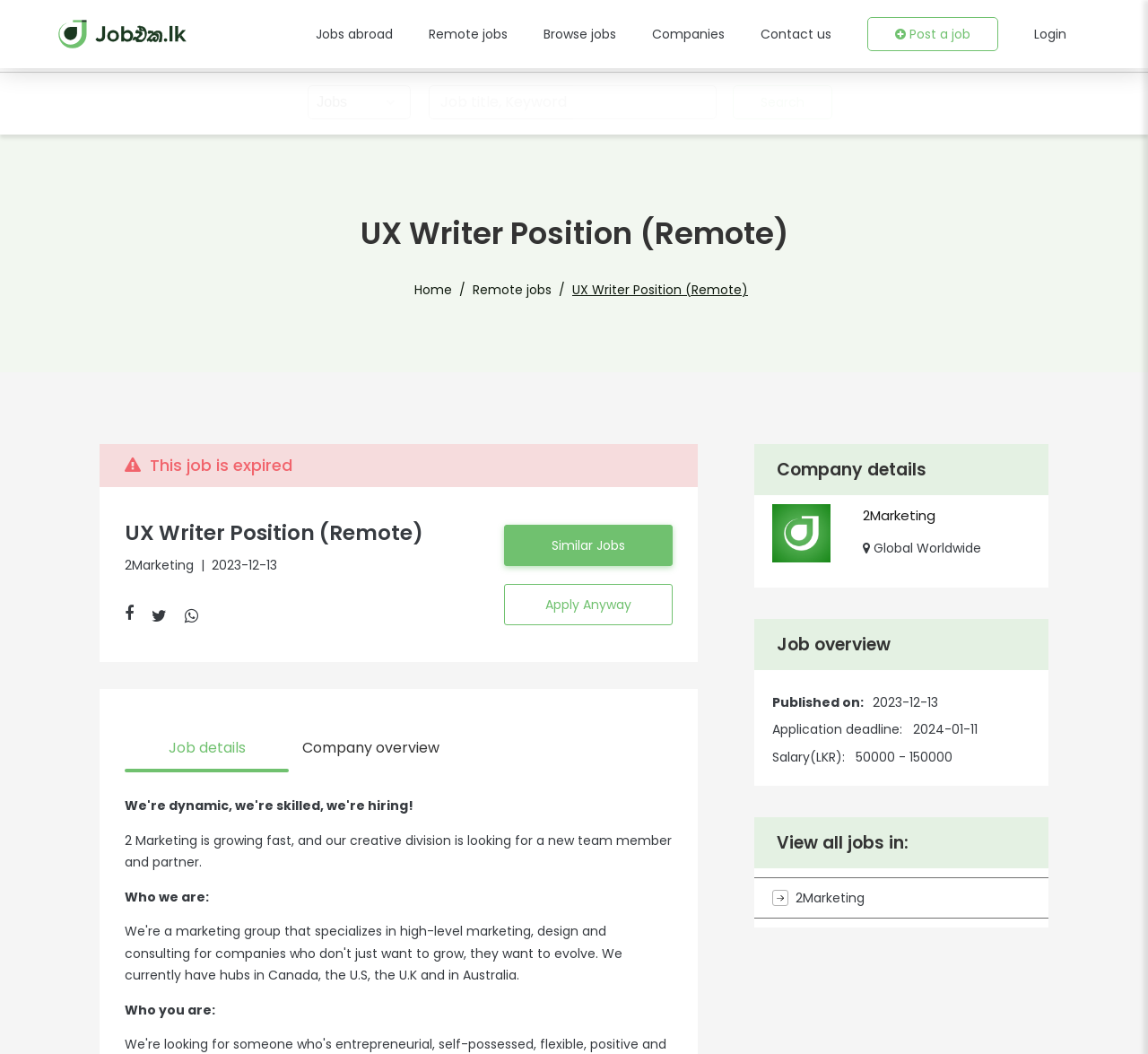Locate the bounding box coordinates of the area you need to click to fulfill this instruction: 'Post a job'. The coordinates must be in the form of four float numbers ranging from 0 to 1: [left, top, right, bottom].

[0.755, 0.016, 0.869, 0.049]